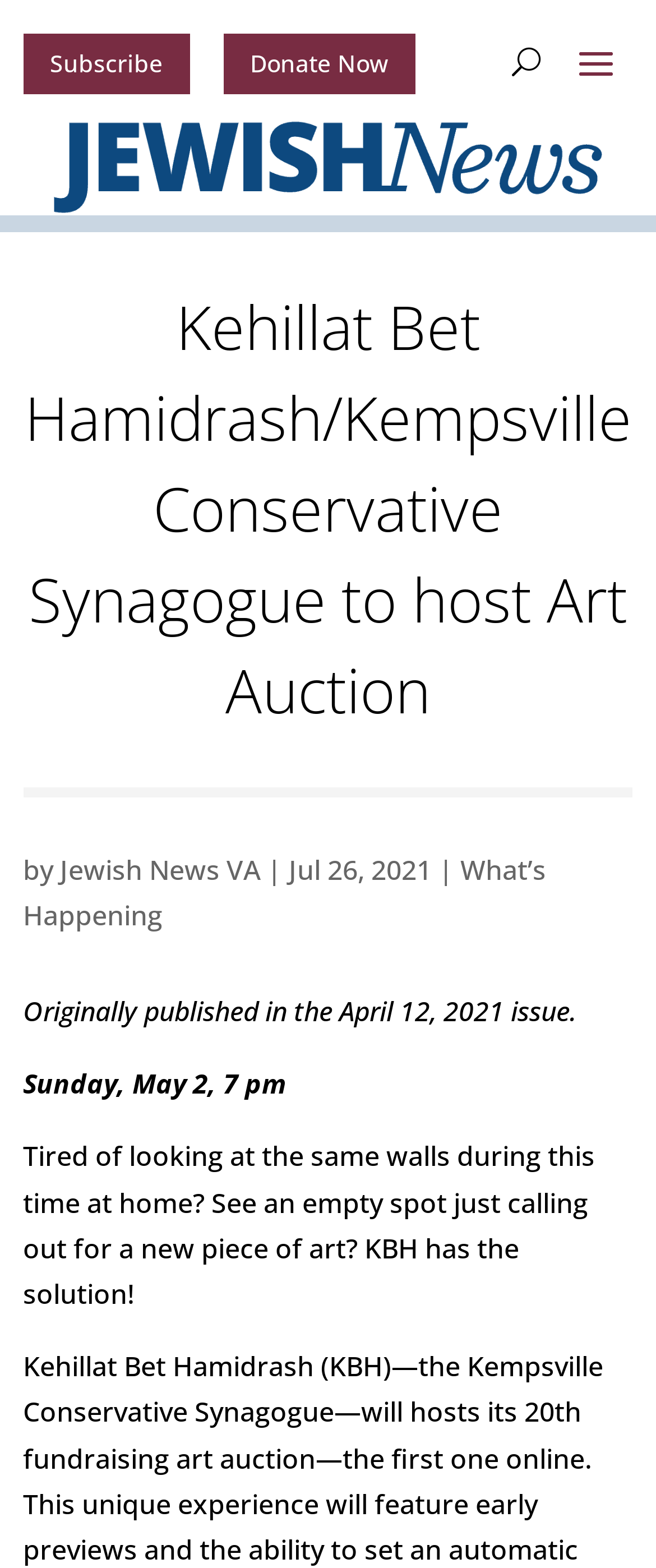What is the principal heading displayed on the webpage?

Kehillat Bet Hamidrash/Kempsville Conservative Synagogue to host Art Auction